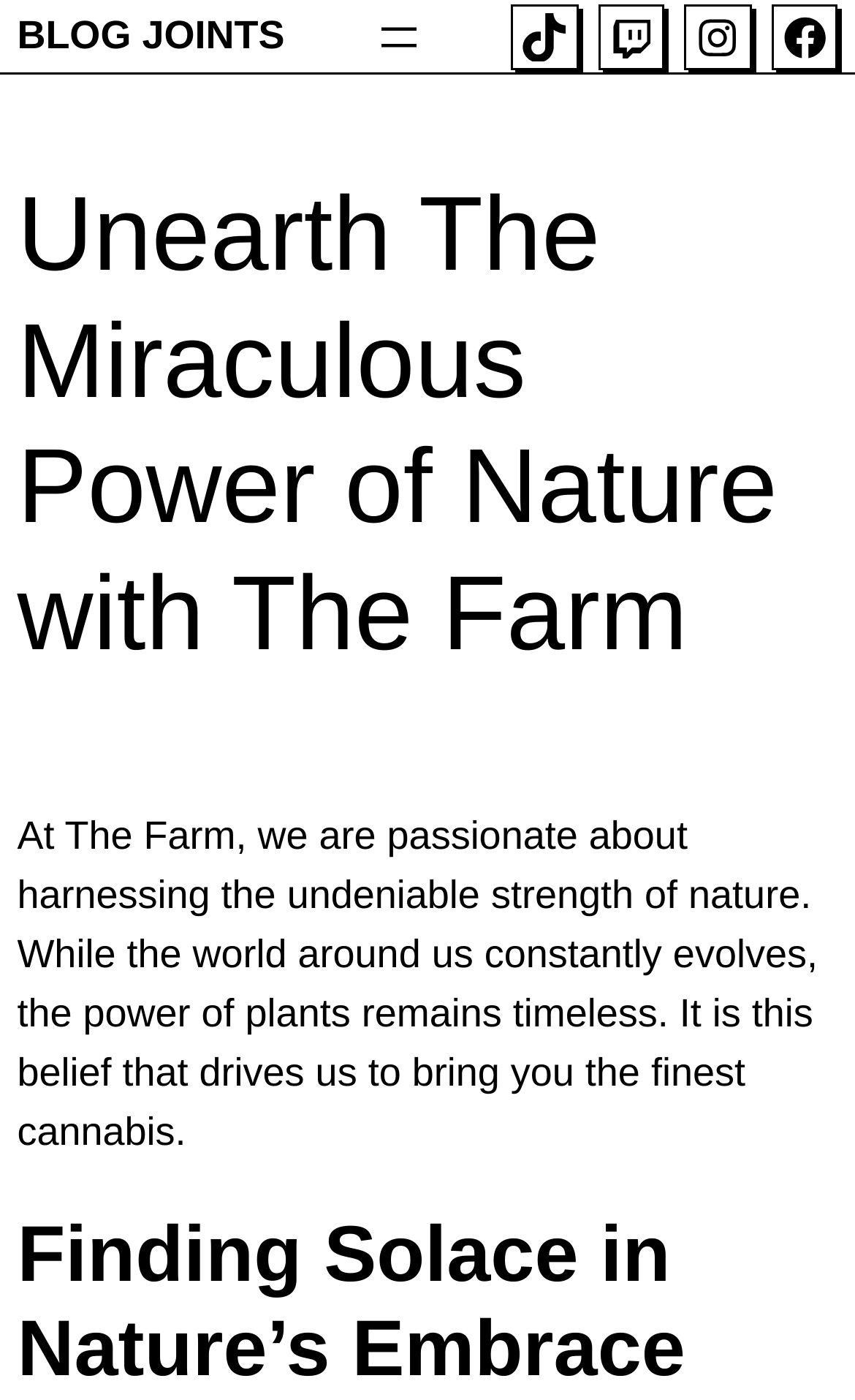Please answer the following question as detailed as possible based on the image: 
What is the tone of the webpage?

The tone of the webpage can be determined by looking at the language used in the static text element, which describes the passion of the authors for harnessing the power of nature and bringing the finest cannabis, suggesting a passionate and natural tone.